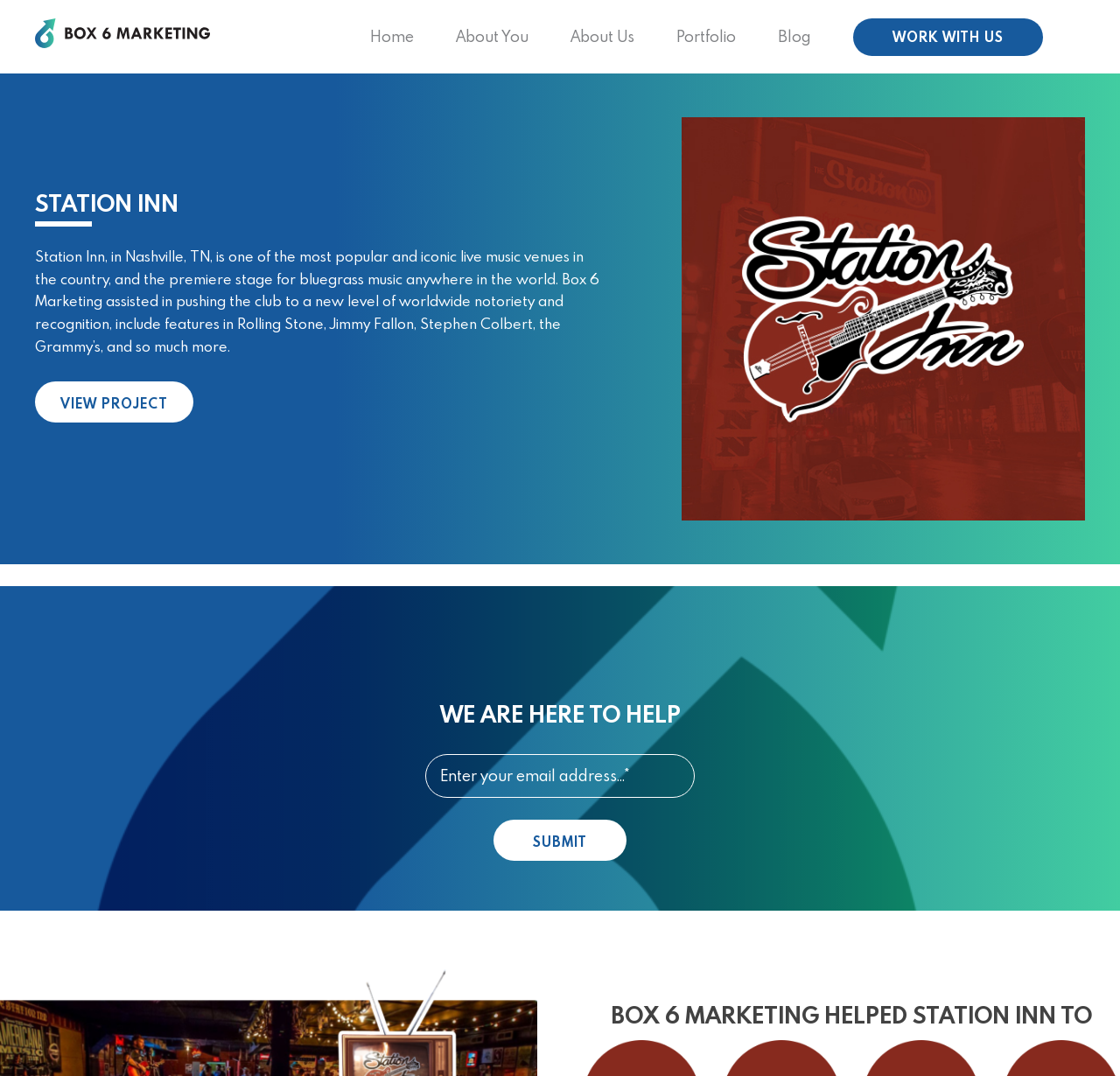What is the name of the live music venue?
From the details in the image, provide a complete and detailed answer to the question.

The name of the live music venue can be found in the heading element with the text 'STATION INN' and also in the static text element that describes the venue.